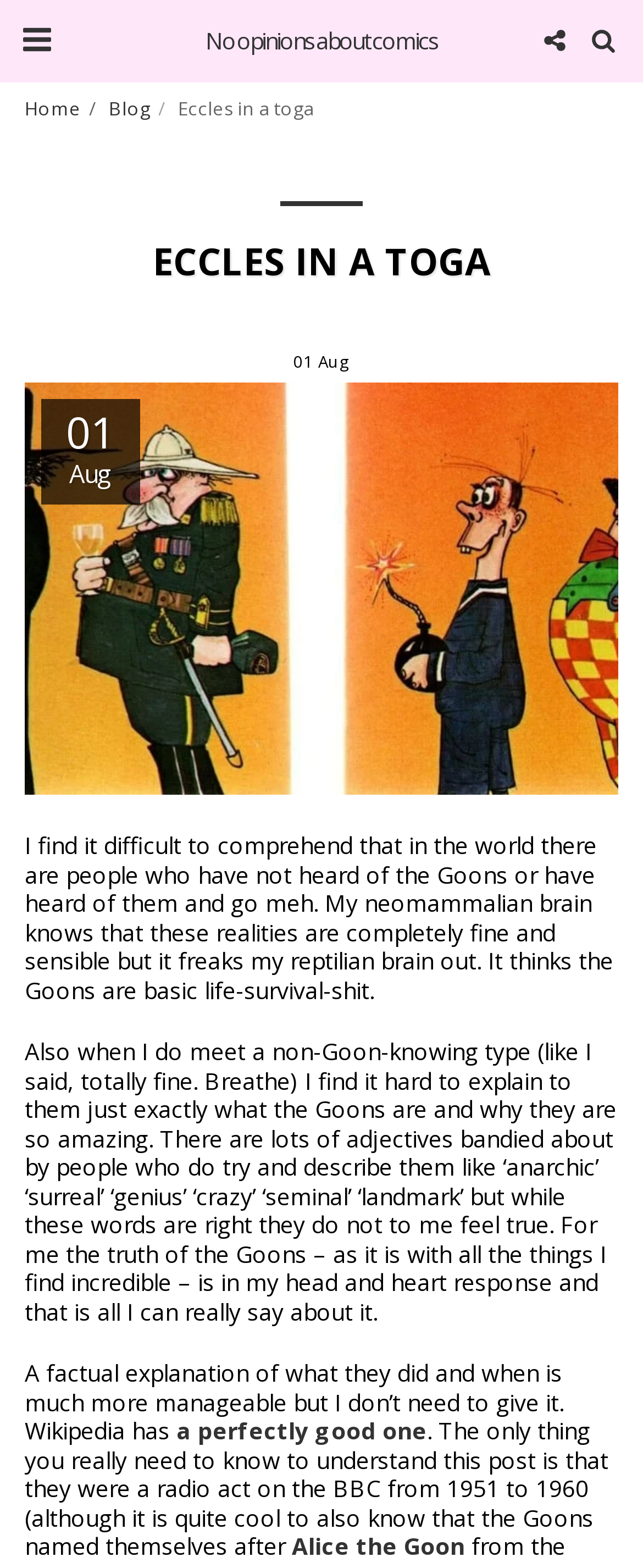Identify the bounding box coordinates of the region that should be clicked to execute the following instruction: "Click the 'Alice the Goon' link".

[0.454, 0.976, 0.723, 0.996]